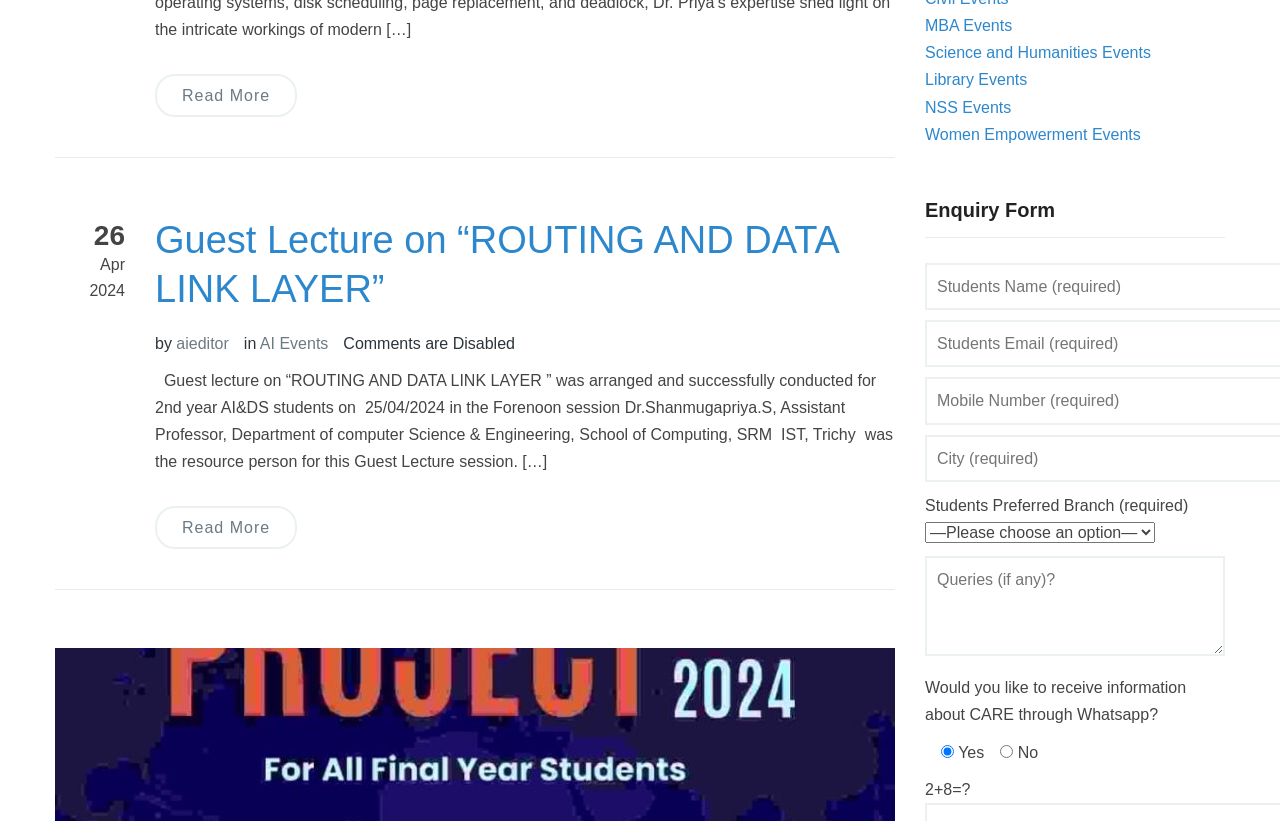Identify the coordinates of the bounding box for the element described below: "Matthew J. DeVries". Return the coordinates as four float numbers between 0 and 1: [left, top, right, bottom].

None